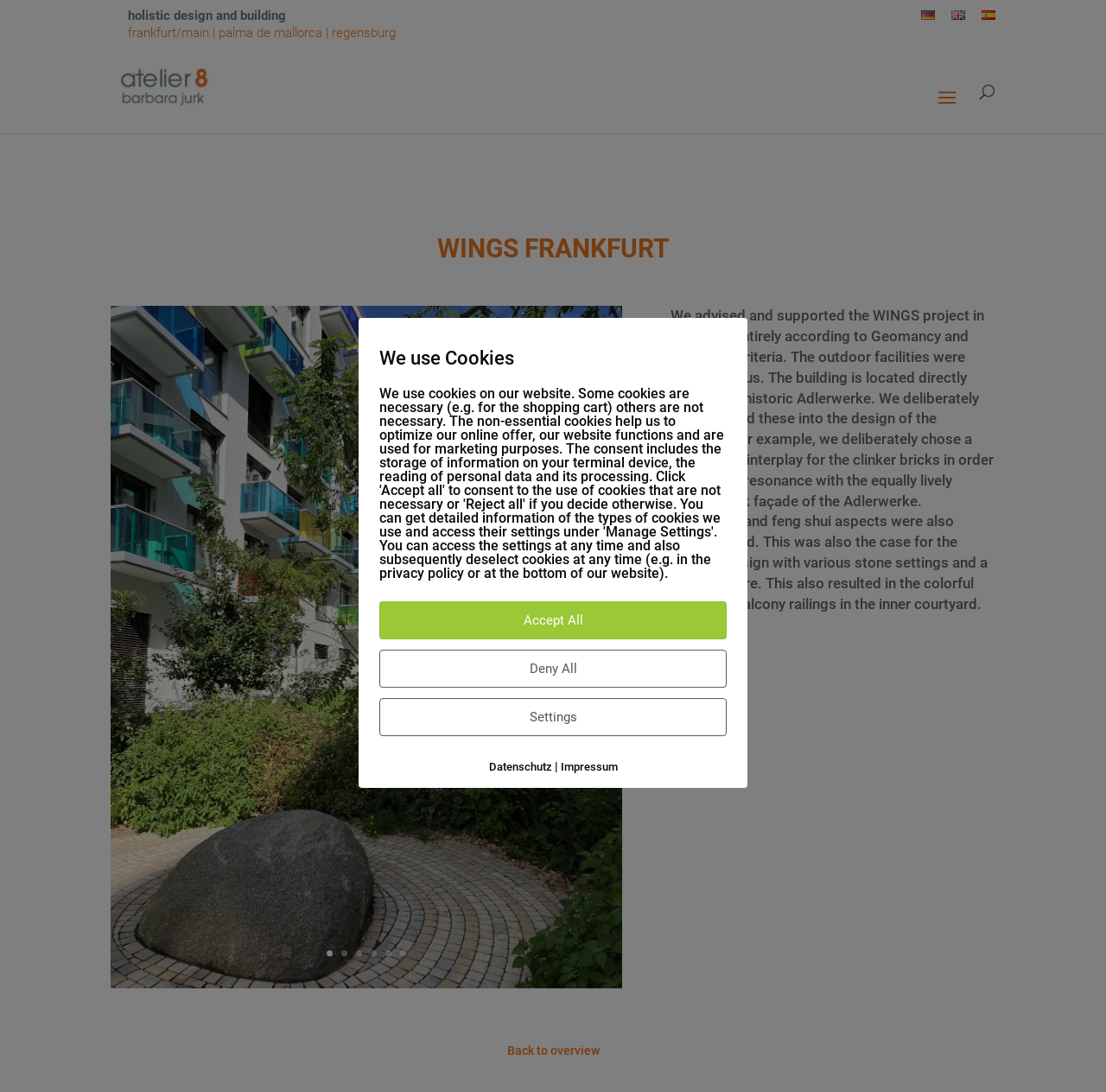Please specify the bounding box coordinates of the clickable region necessary for completing the following instruction: "View IMG_97160". The coordinates must consist of four float numbers between 0 and 1, i.e., [left, top, right, bottom].

[0.1, 0.898, 0.562, 0.911]